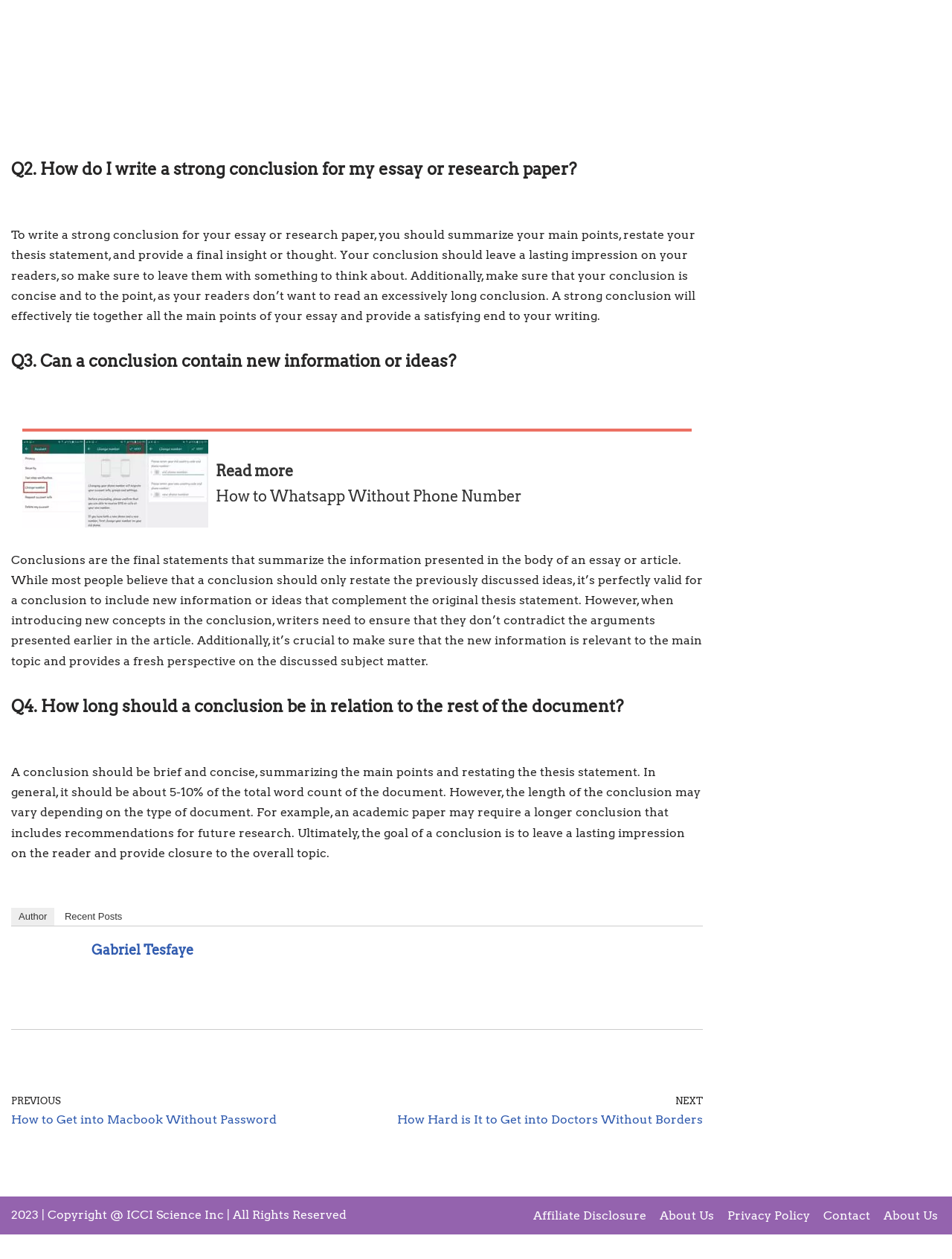Determine the bounding box coordinates for the clickable element required to fulfill the instruction: "View the author's profile". Provide the coordinates as four float numbers between 0 and 1, i.e., [left, top, right, bottom].

[0.012, 0.721, 0.057, 0.735]